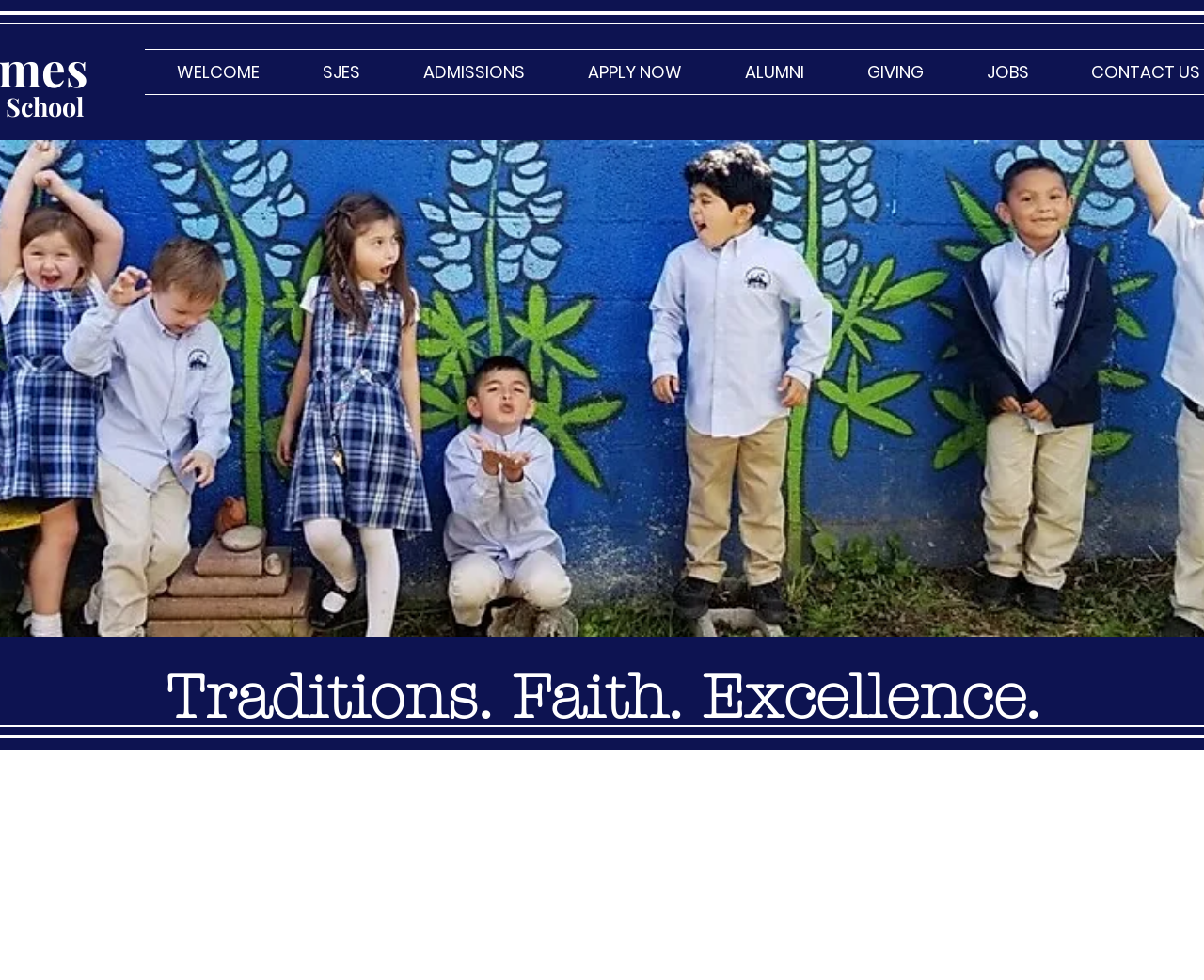Please provide a brief answer to the following inquiry using a single word or phrase:
What is the first link in the navigation menu?

WELCOME